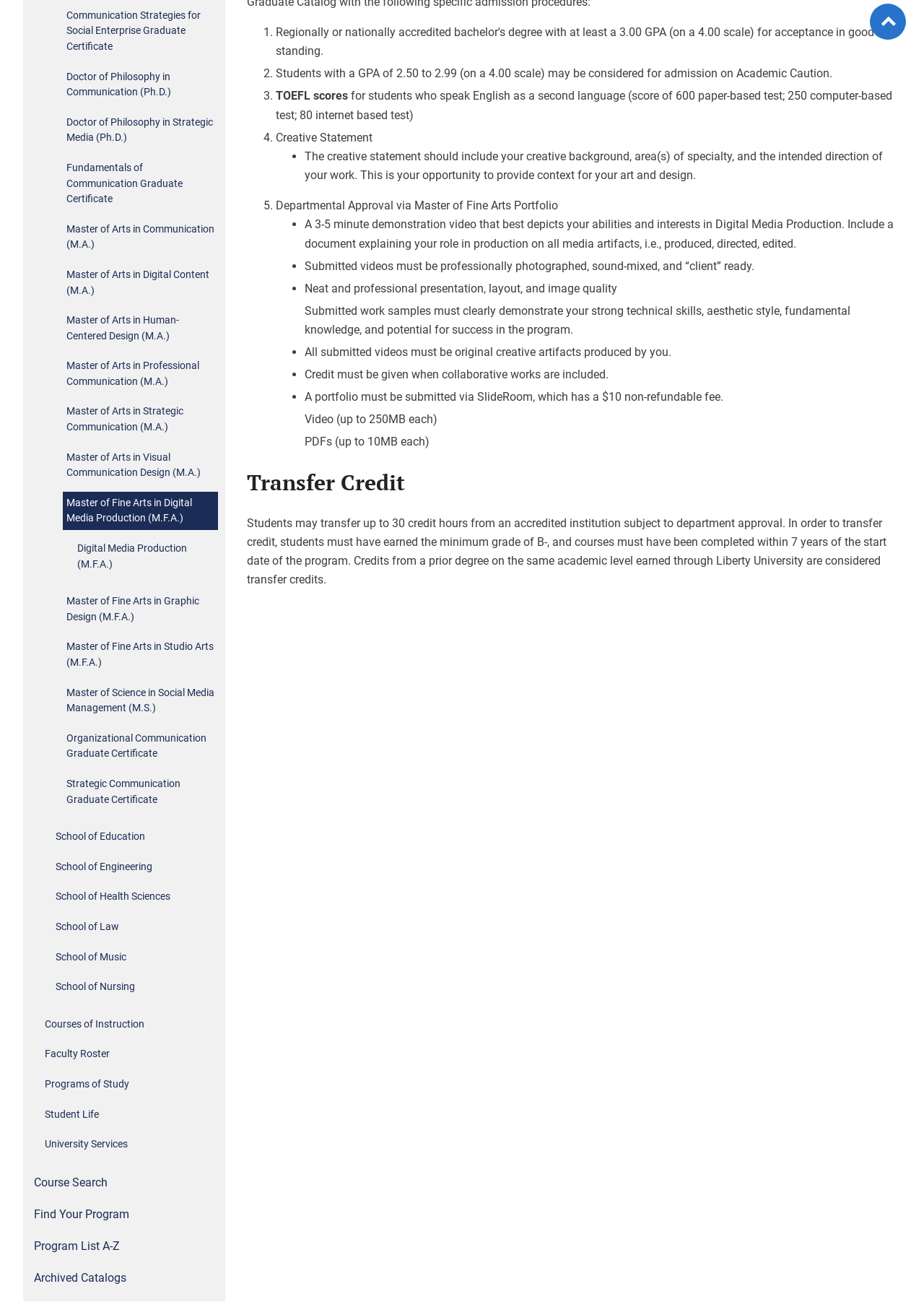Give a one-word or phrase response to the following question: What is the purpose of the creative statement in the Master of Fine Arts application?

To provide context for art and design